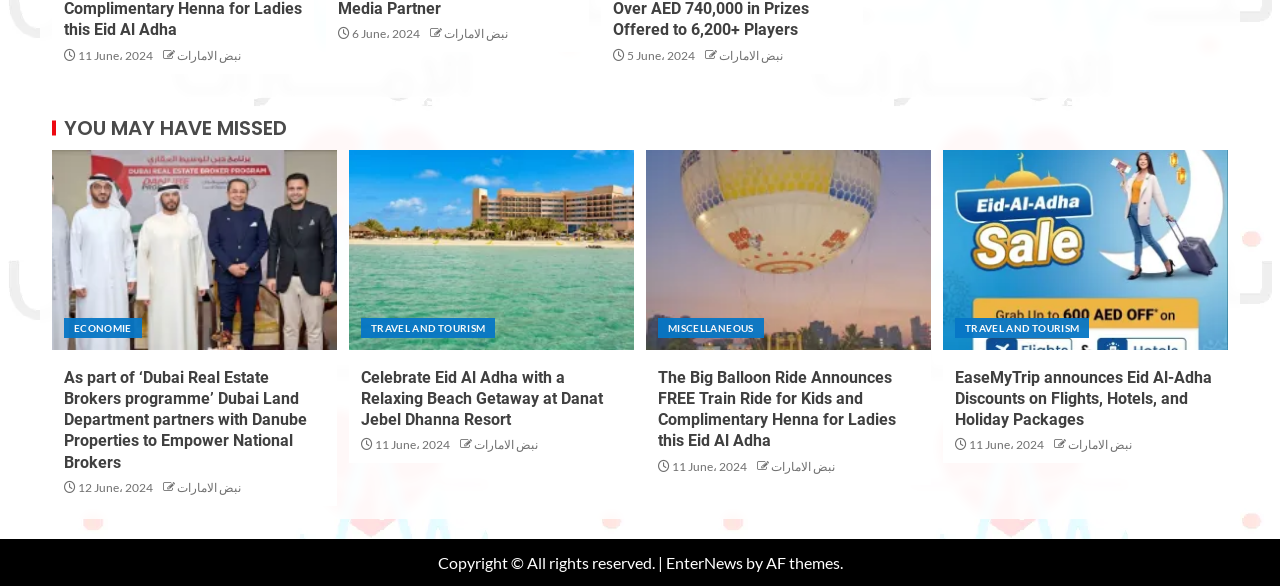What is the date of the first news article?
Using the image as a reference, give an elaborate response to the question.

The first news article is located at the top of the webpage, and its date is indicated by the StaticText element with the text '11 June، 2024'.